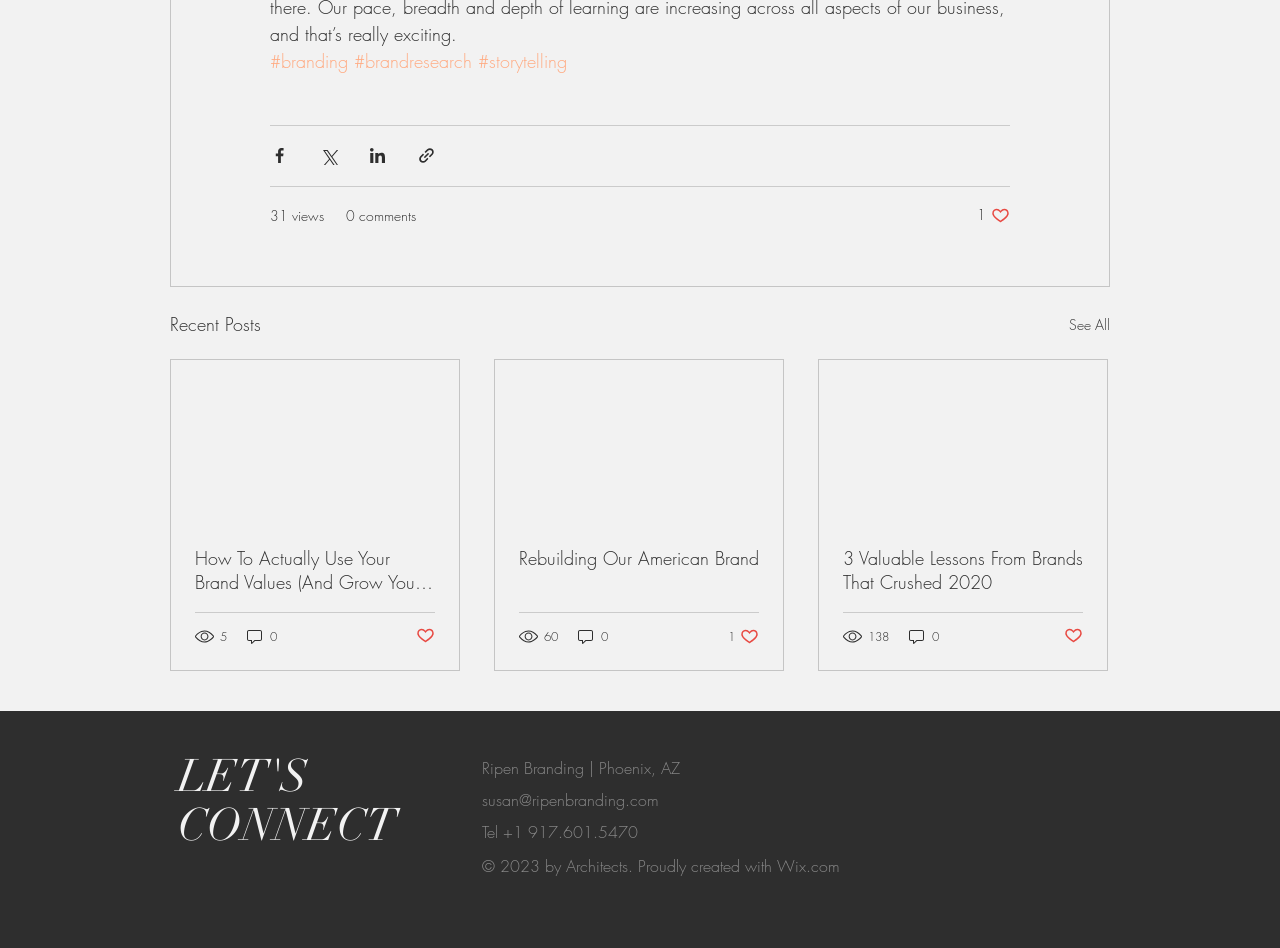Find the bounding box coordinates of the element's region that should be clicked in order to follow the given instruction: "Click on the 'LinkedIn - Grey Circle' link". The coordinates should consist of four float numbers between 0 and 1, i.e., [left, top, right, bottom].

[0.73, 0.9, 0.745, 0.921]